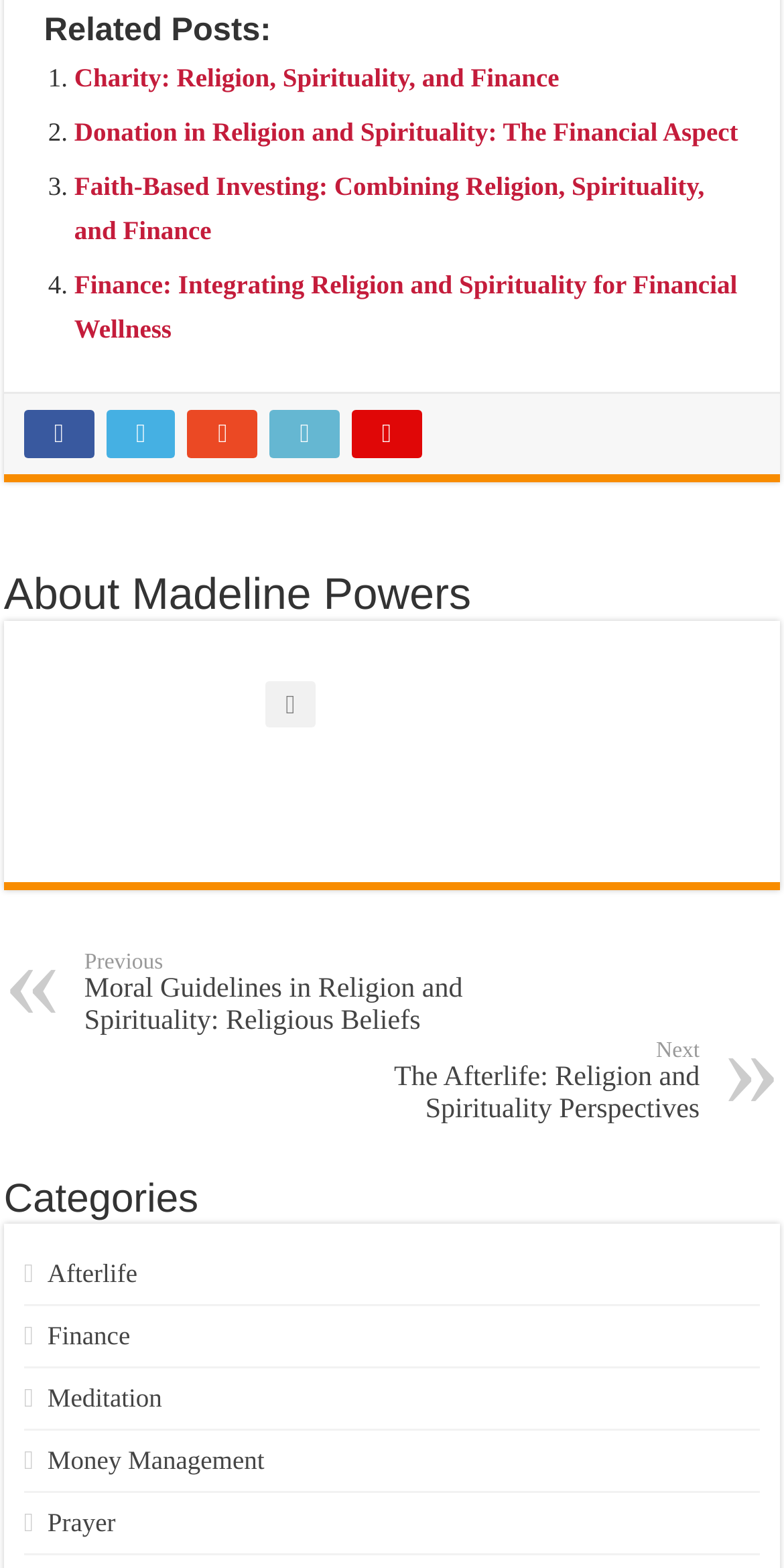Respond to the following question using a concise word or phrase: 
What categories are listed on the webpage?

Afterlife, Finance, Meditation, Money Management, Prayer